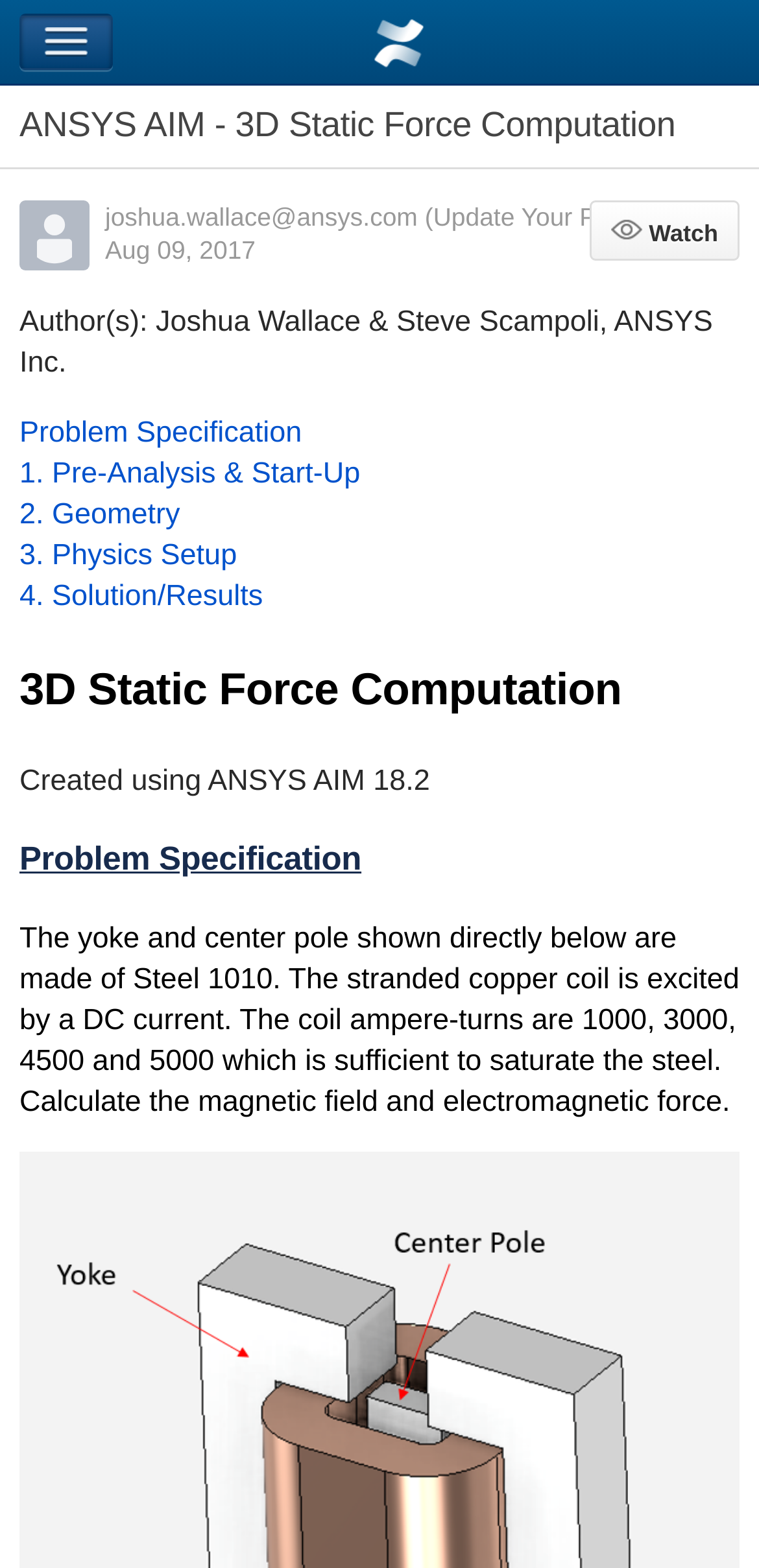Answer the following in one word or a short phrase: 
What is the purpose of the article?

To calculate magnetic field and electromagnetic force